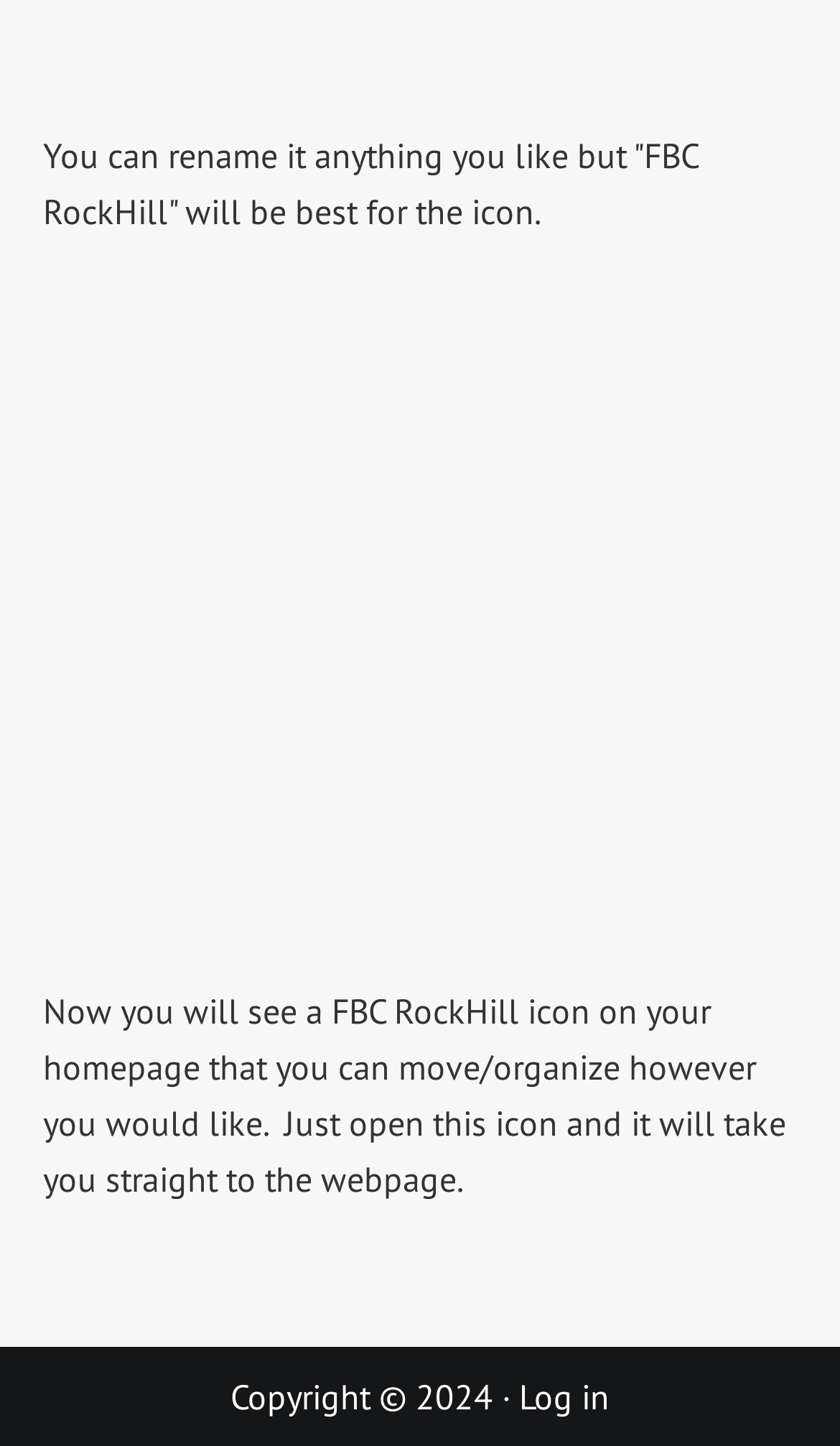Determine the bounding box coordinates of the UI element described by: "Log in".

[0.618, 0.951, 0.726, 0.981]